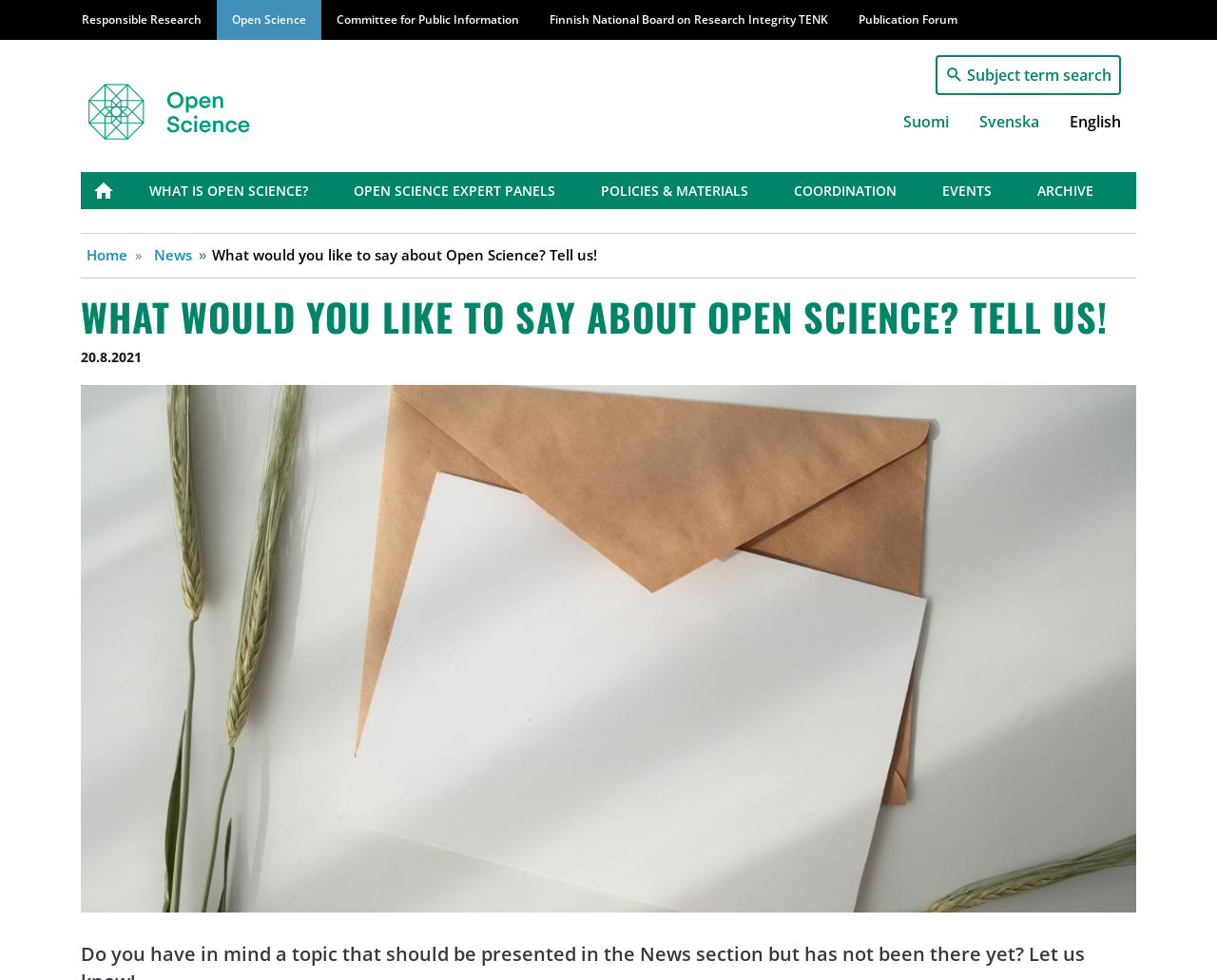What is the image description on the webpage? Look at the image and give a one-word or short phrase answer.

An envelope and an empty card on a table.